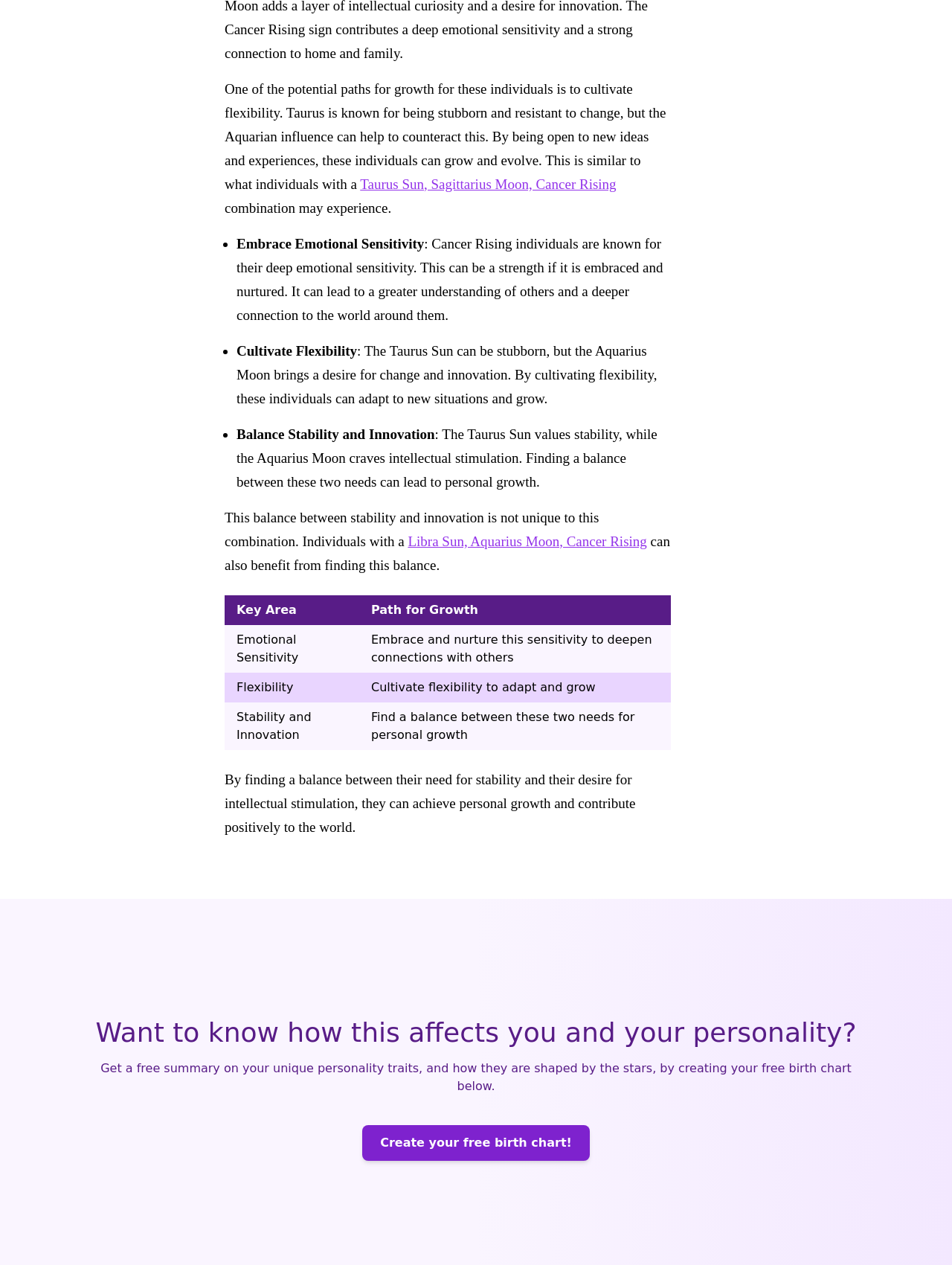Extract the bounding box coordinates for the UI element described by the text: "Pluto Sign". The coordinates should be in the form of [left, top, right, bottom] with values between 0 and 1.

[0.577, 0.884, 0.64, 0.899]